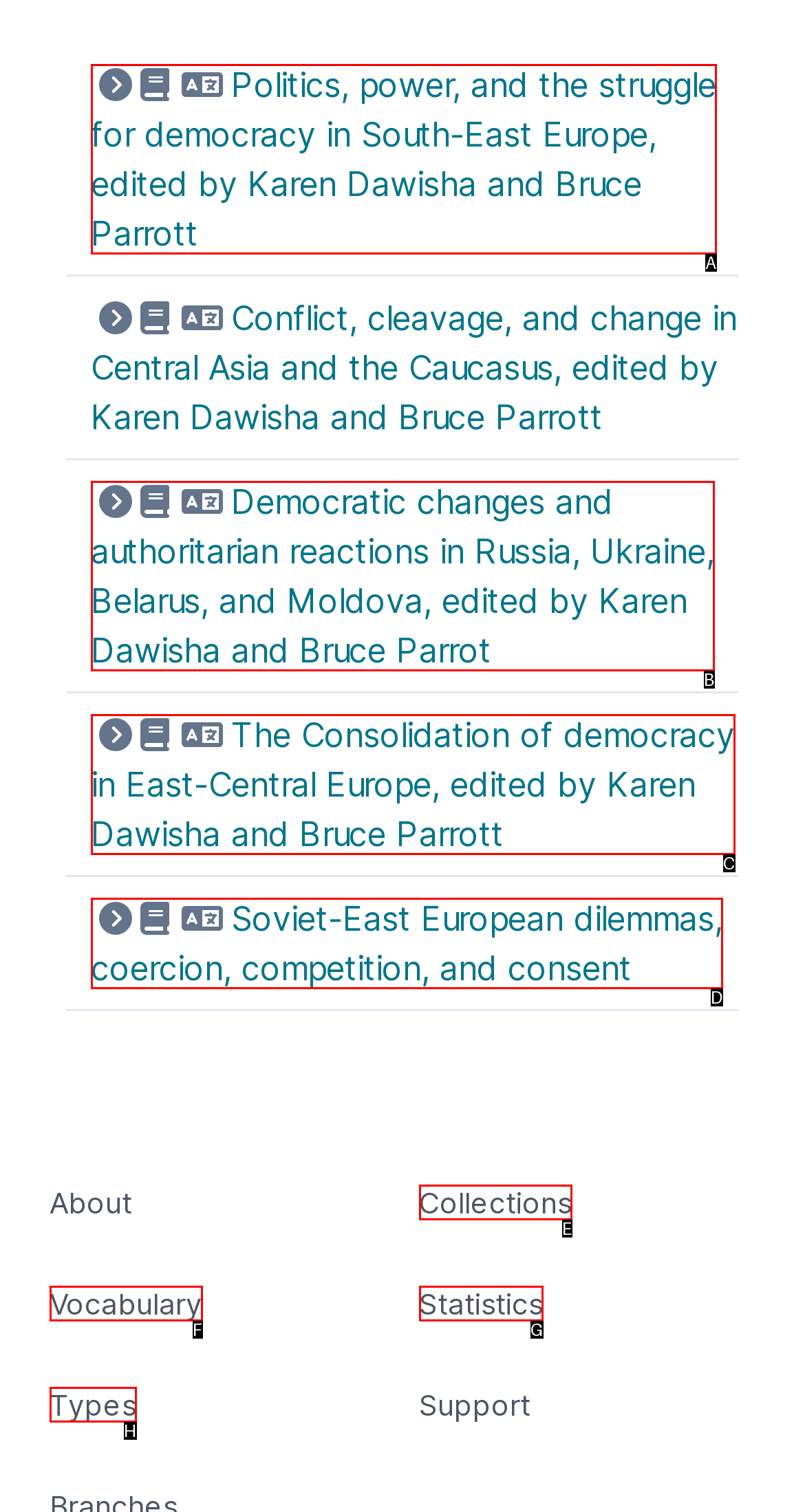Determine the option that best fits the description: Statistics
Reply with the letter of the correct option directly.

G